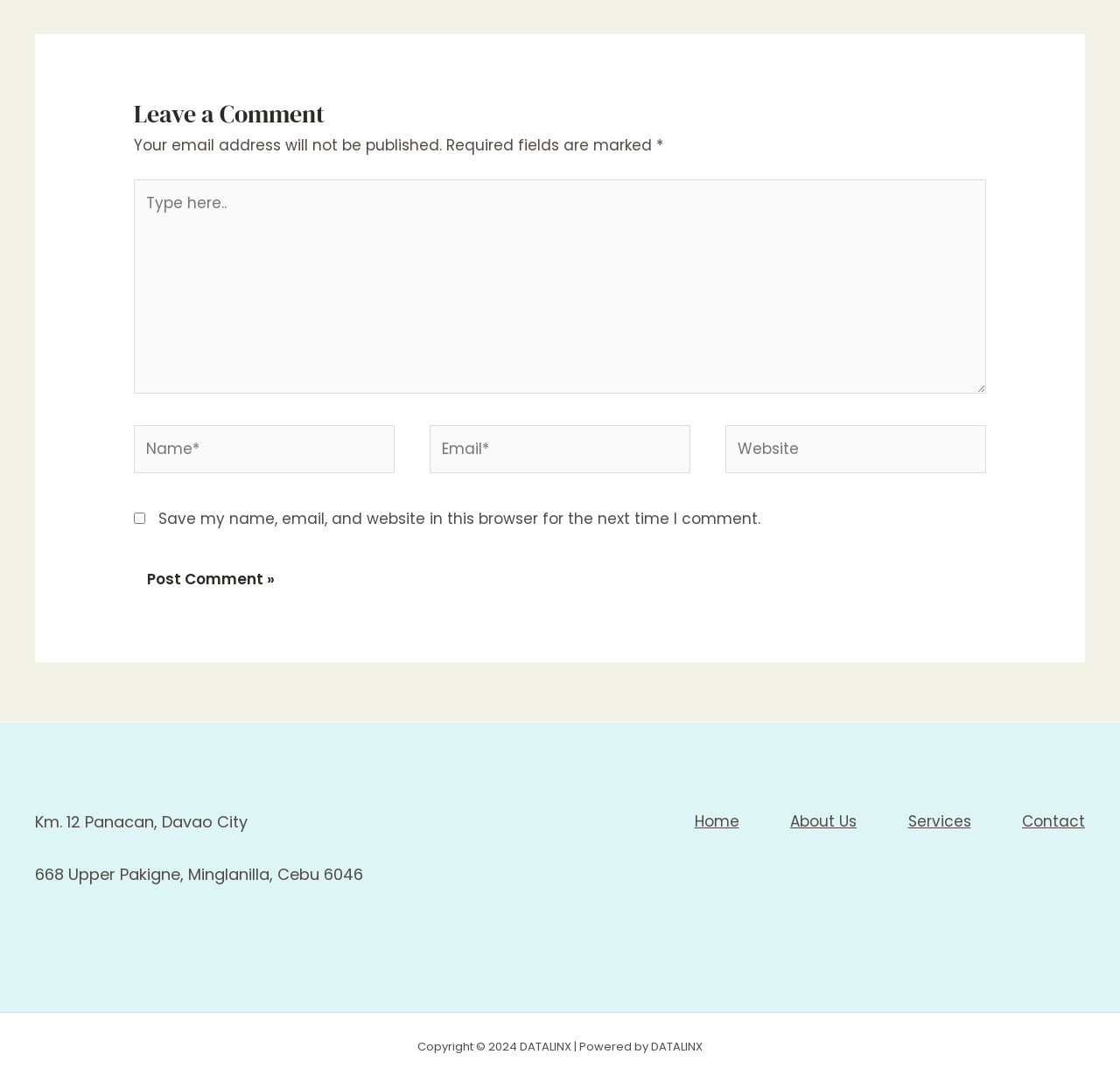How many text fields are required in the comment form?
Using the visual information, answer the question in a single word or phrase.

3